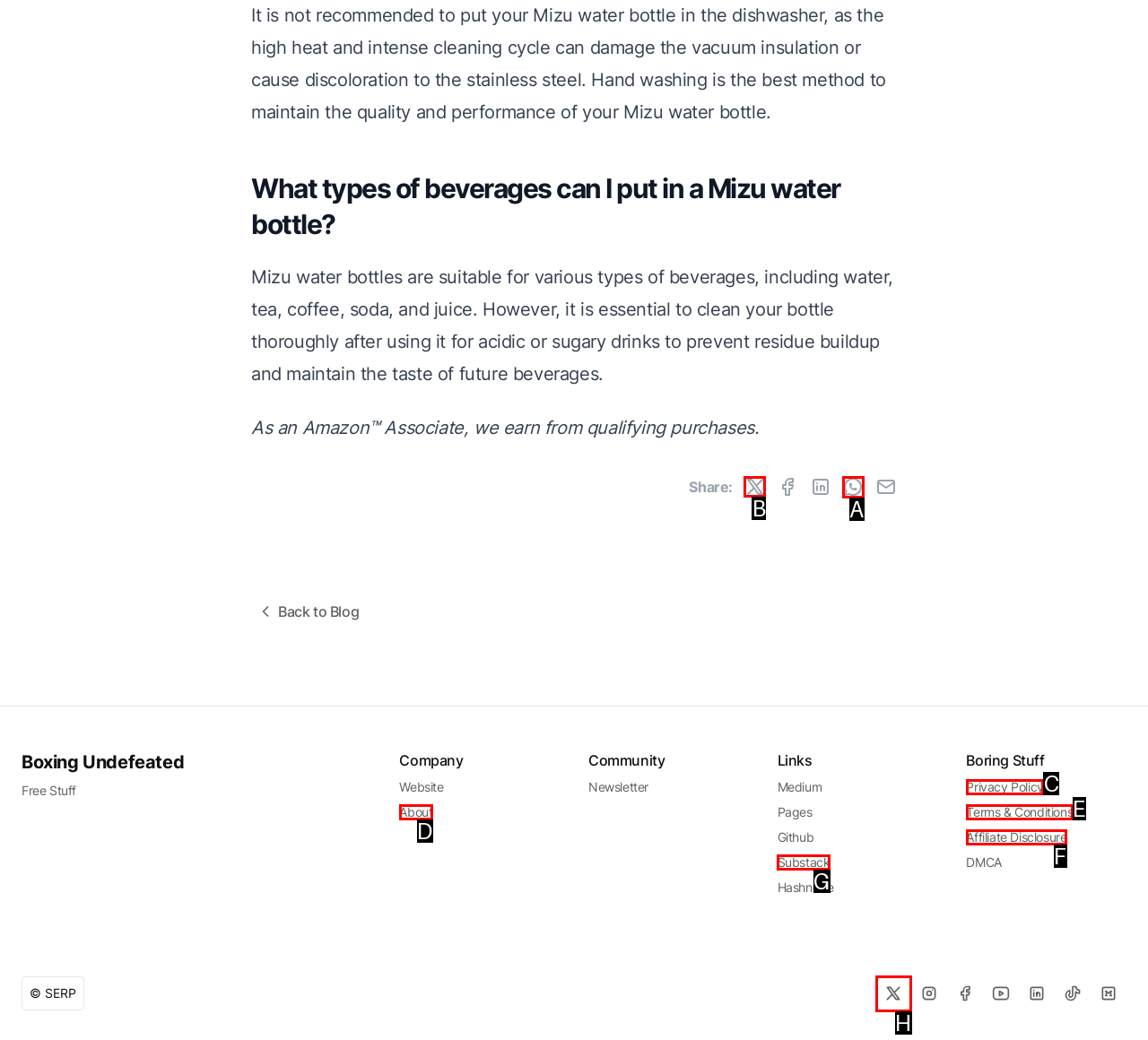Determine the letter of the element you should click to carry out the task: Share on Twitter
Answer with the letter from the given choices.

B